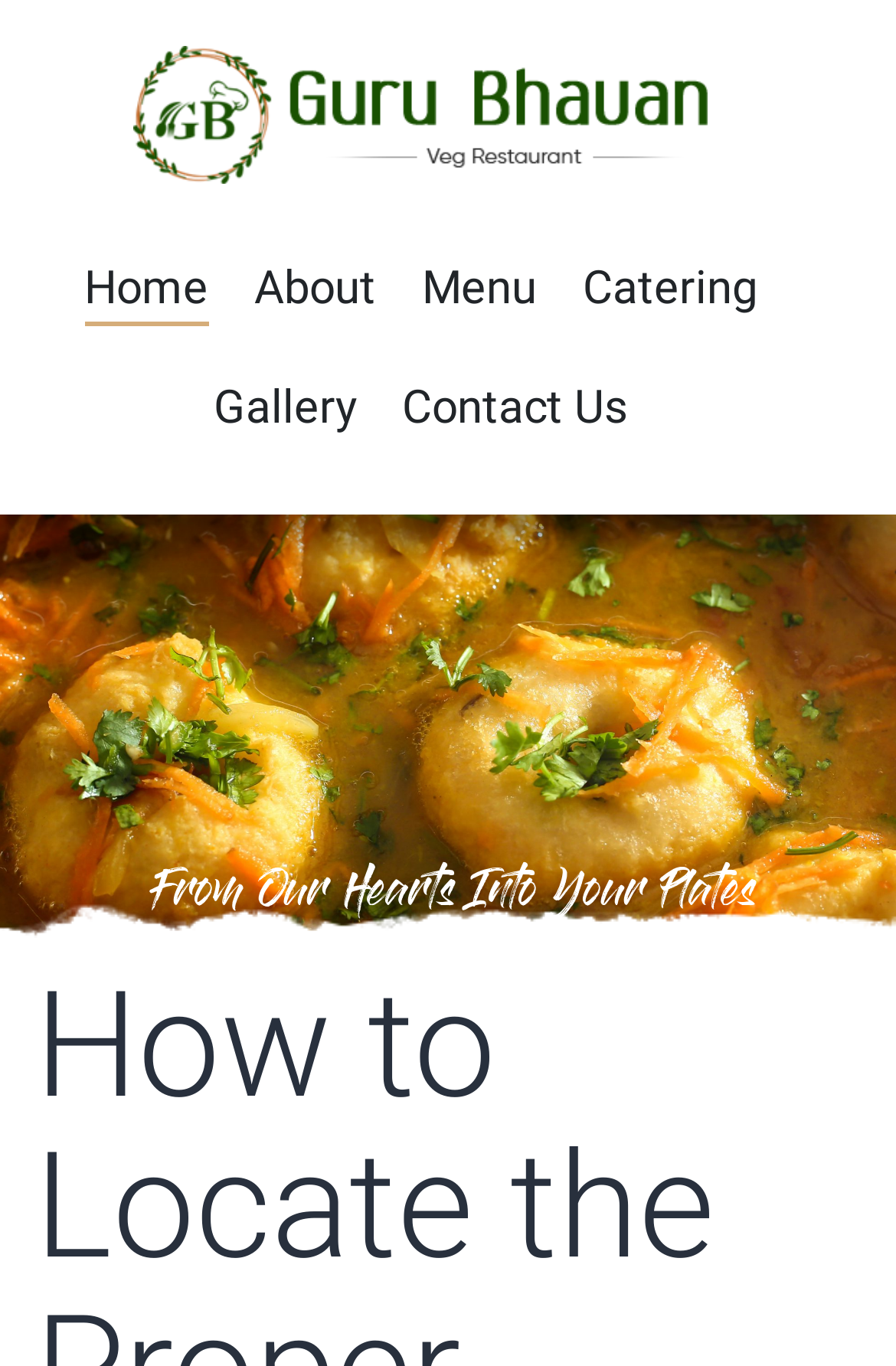Determine the main heading text of the webpage.

How to Locate the Proper Custom Research Paper For The College Search